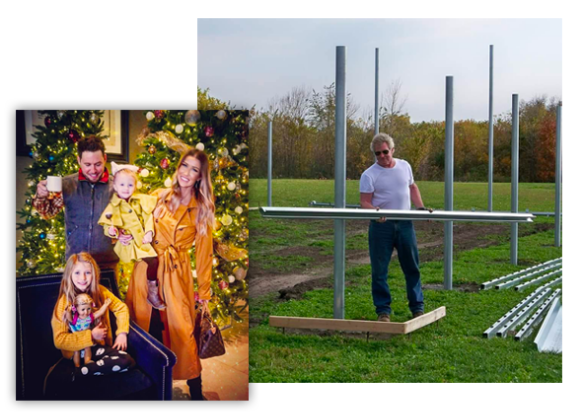Compose a detailed narrative for the image.

The image captures two distinct yet related scenes from the Wisconsin Greenhouse Company's journey. On the left, a warm family portrait showcases the company's owner, Jordan Hosking, alongside his daughters and a woman, all smiles as they celebrate the holiday season amidst a beautifully decorated Christmas tree. This personal touch highlights the family-oriented spirit that drives the company's mission.

On the right, the scene shifts to an outdoor setting where another individual, presumably Ray Hosking, is engaged in the construction of a greenhouse structure. Standing among the freshly installed posts, he is actively involved in the hands-on work that underscores the company’s dedication to quality and craftsmanship in greenhouse installation services. This dynamic juxtaposition emphasizes the blend of family life and professional commitment that defines the Wisconsin Greenhouse Company.